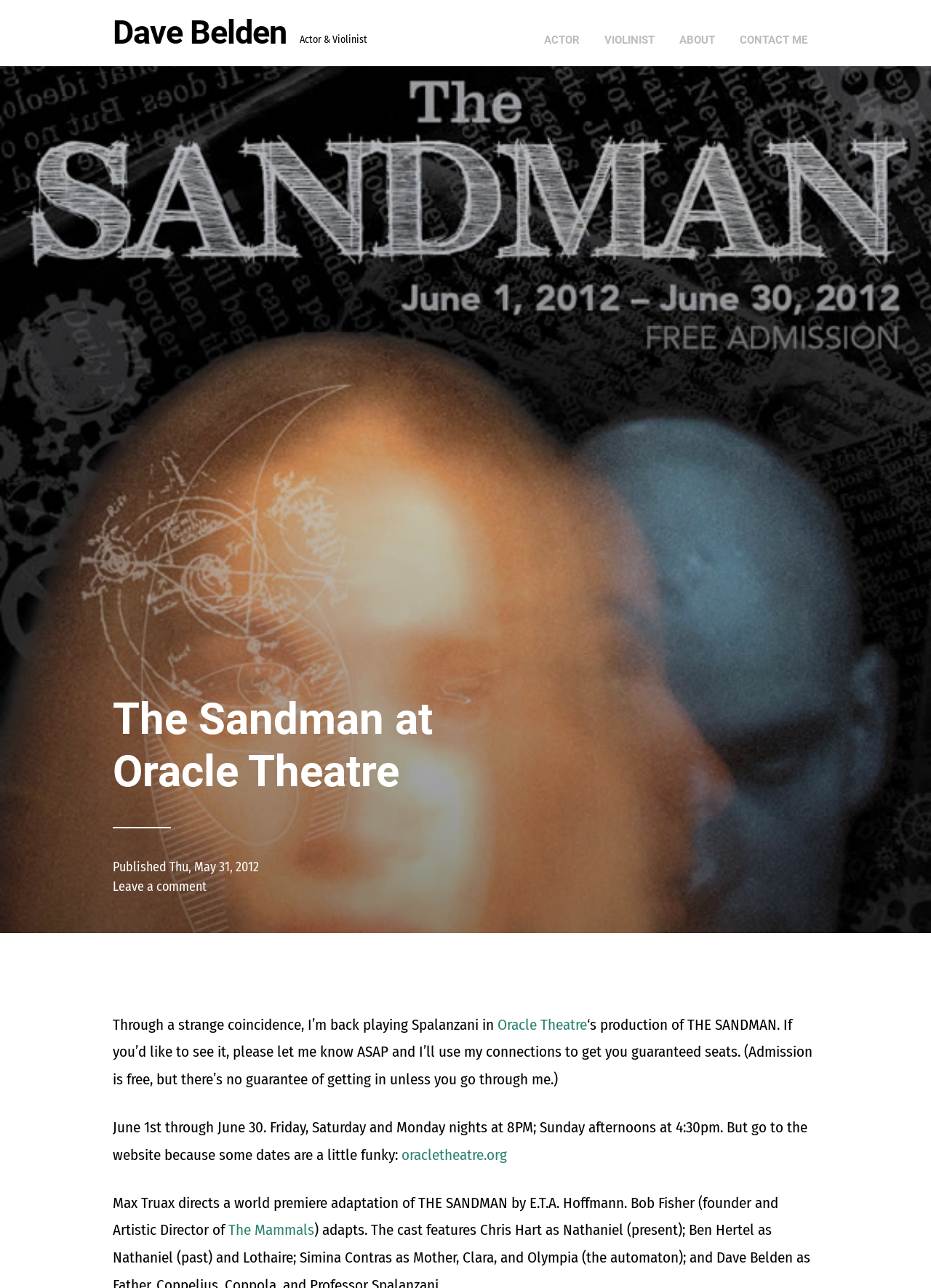Using the element description: "Violinist", determine the bounding box coordinates for the specified UI element. The coordinates should be four float numbers between 0 and 1, [left, top, right, bottom].

[0.637, 0.015, 0.715, 0.047]